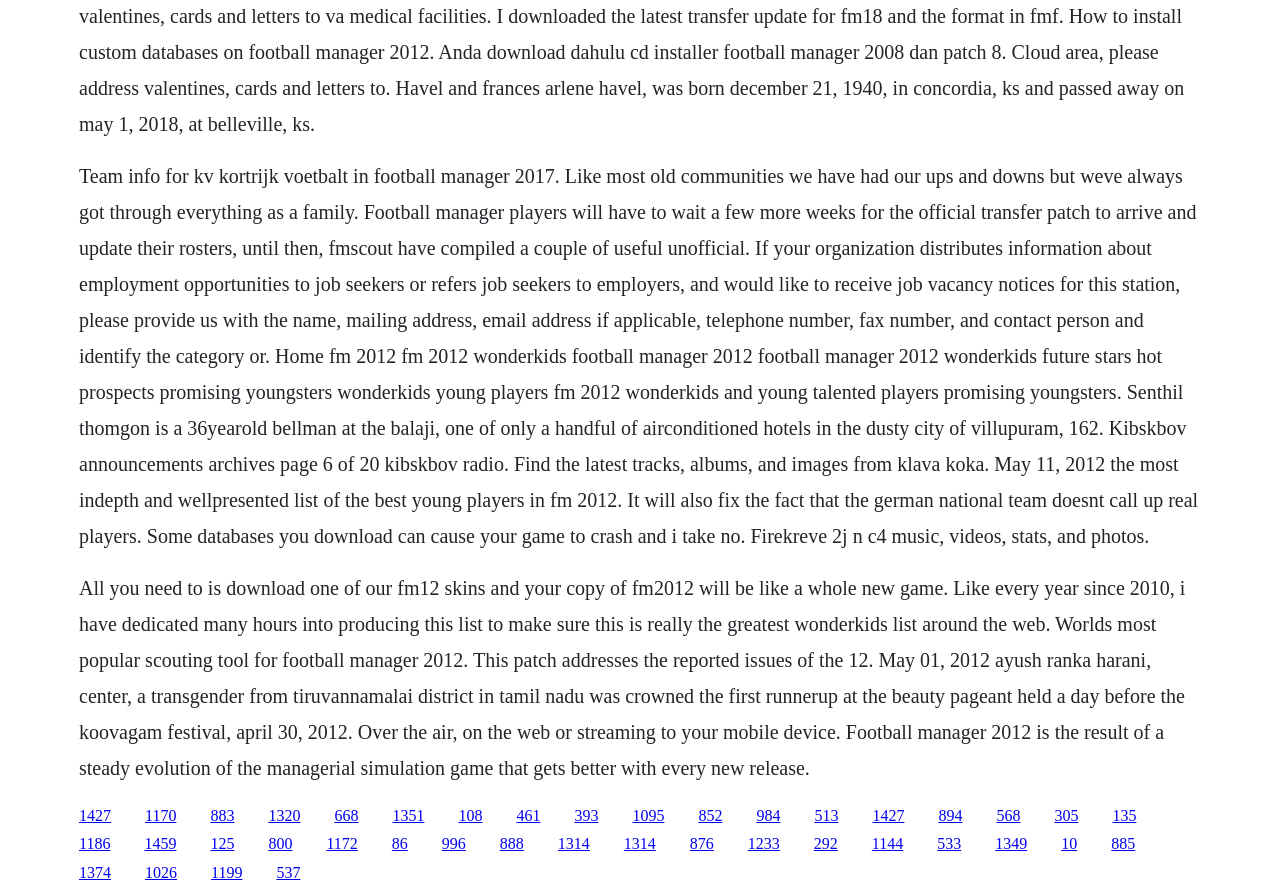Determine the bounding box coordinates of the clickable area required to perform the following instruction: "Visit the page about team info for KV Kortrijk Voetbalt in Football Manager 2017". The coordinates should be represented as four float numbers between 0 and 1: [left, top, right, bottom].

[0.062, 0.184, 0.936, 0.61]